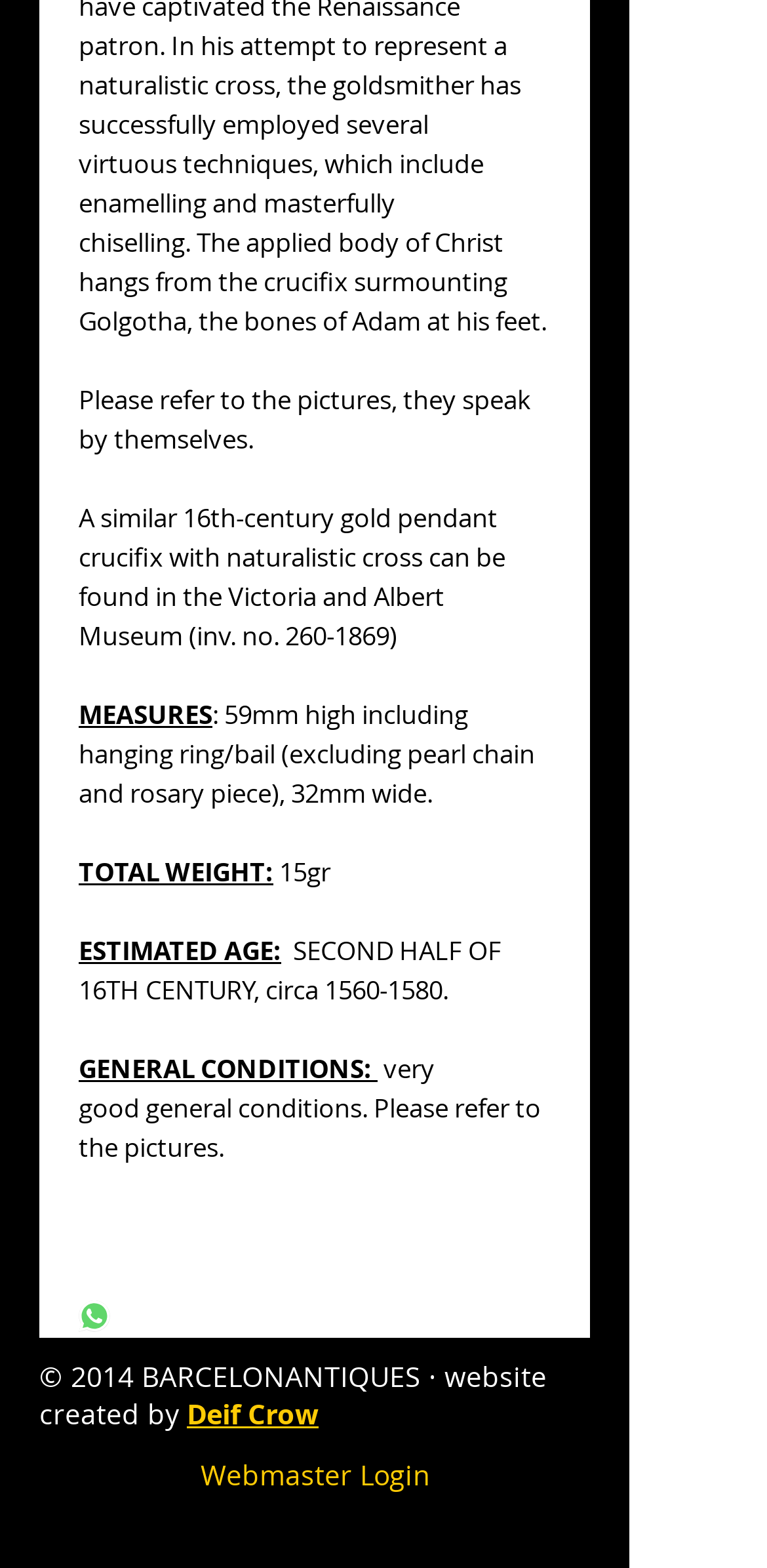Find the bounding box coordinates for the UI element that matches this description: "Deif Crow".

[0.244, 0.89, 0.415, 0.914]